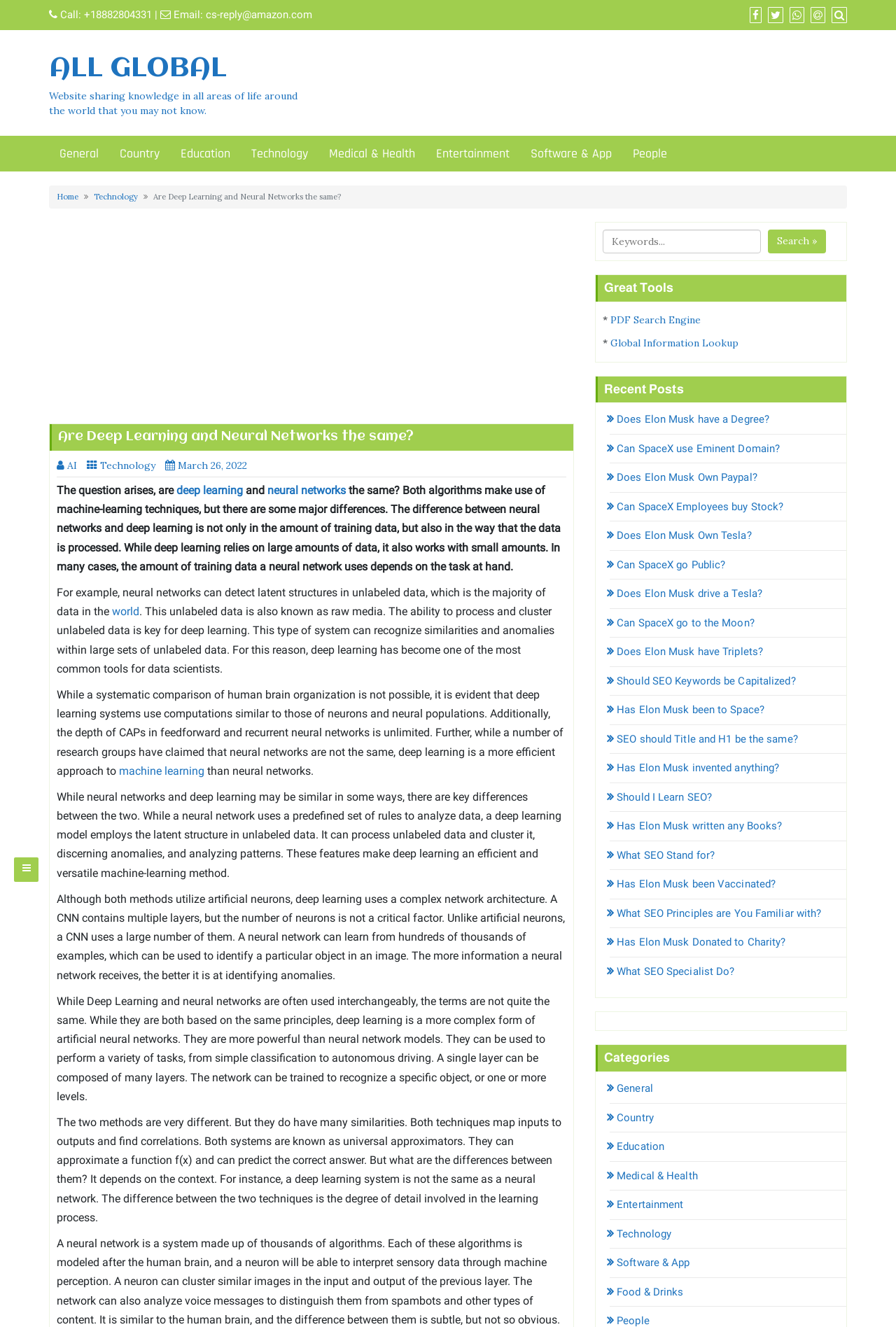Give a succinct answer to this question in a single word or phrase: 
What is the name of the website?

ALL GLOBAL